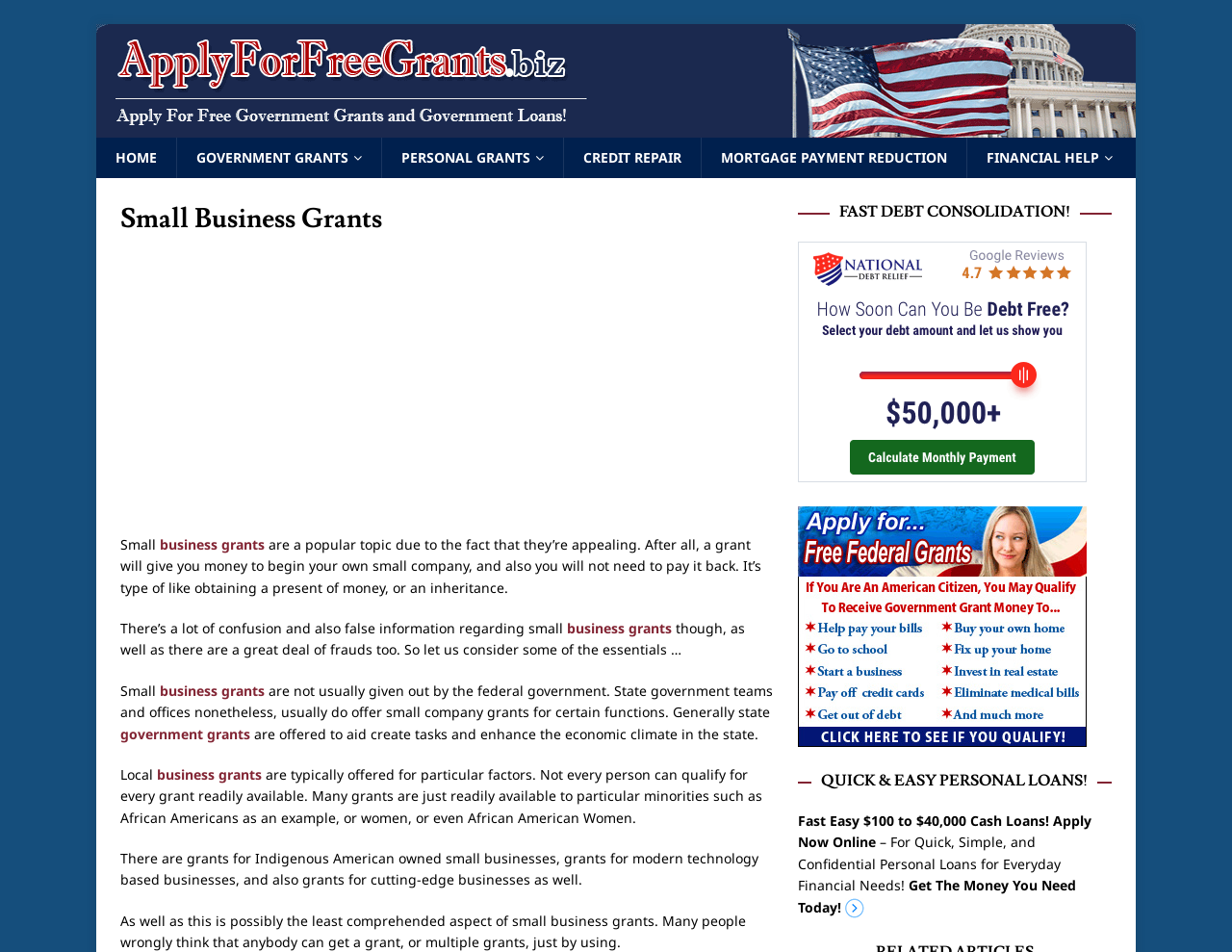Identify the bounding box coordinates for the UI element described as follows: government grants. Use the format (top-left x, top-left y, bottom-right x, bottom-right y) and ensure all values are floating point numbers between 0 and 1.

[0.098, 0.761, 0.203, 0.78]